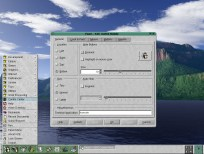What is the main focus of the window?
By examining the image, provide a one-word or phrase answer.

Configuration settings